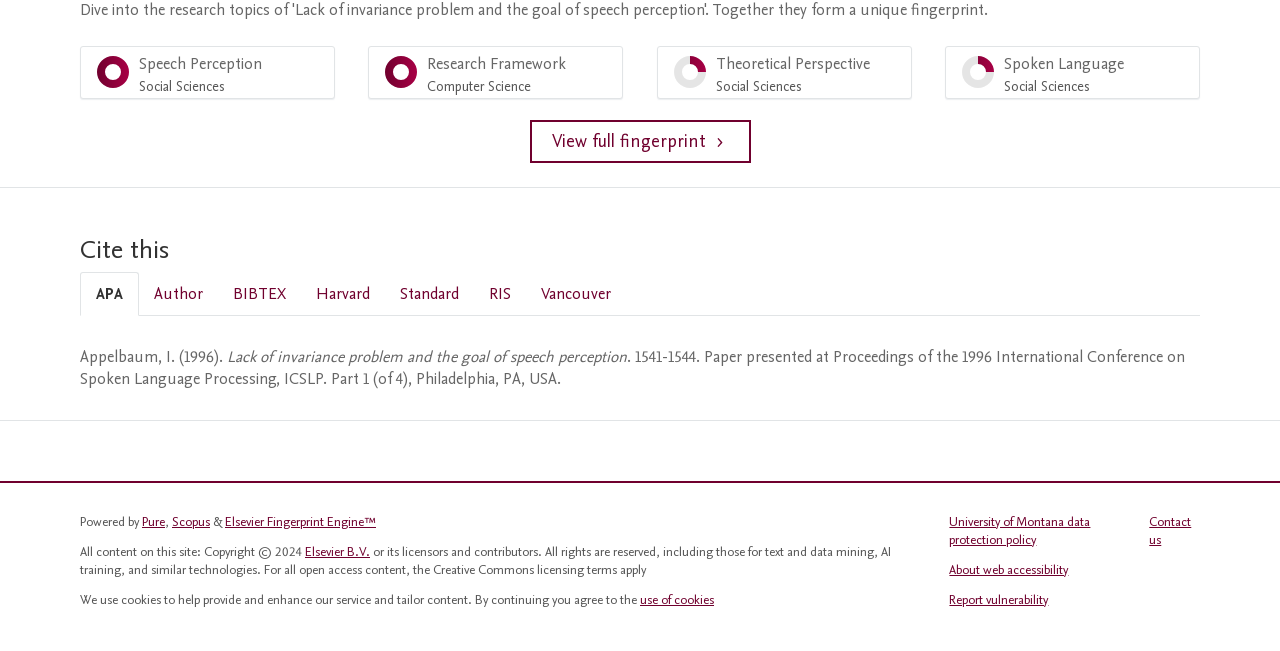Pinpoint the bounding box coordinates of the element that must be clicked to accomplish the following instruction: "Search for a member ID". The coordinates should be in the format of four float numbers between 0 and 1, i.e., [left, top, right, bottom].

None